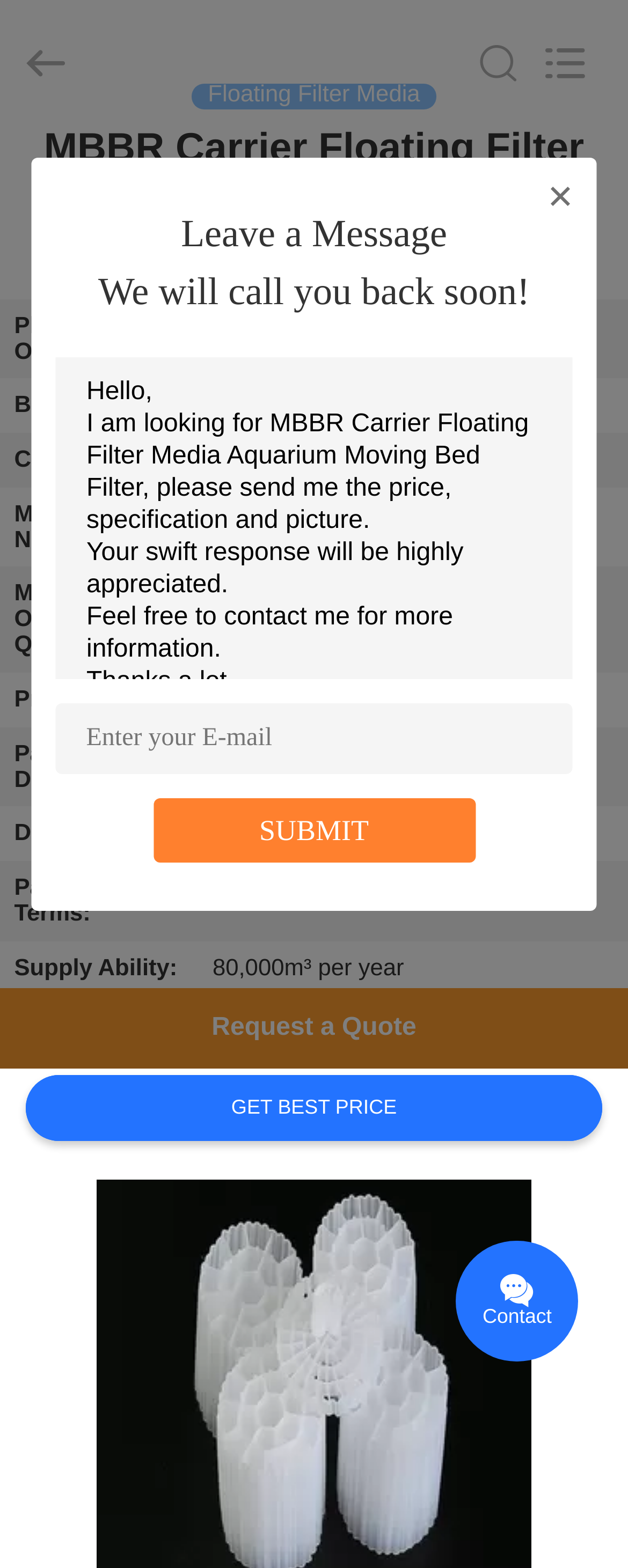What is the place of origin of the product?
Answer briefly with a single word or phrase based on the image.

China